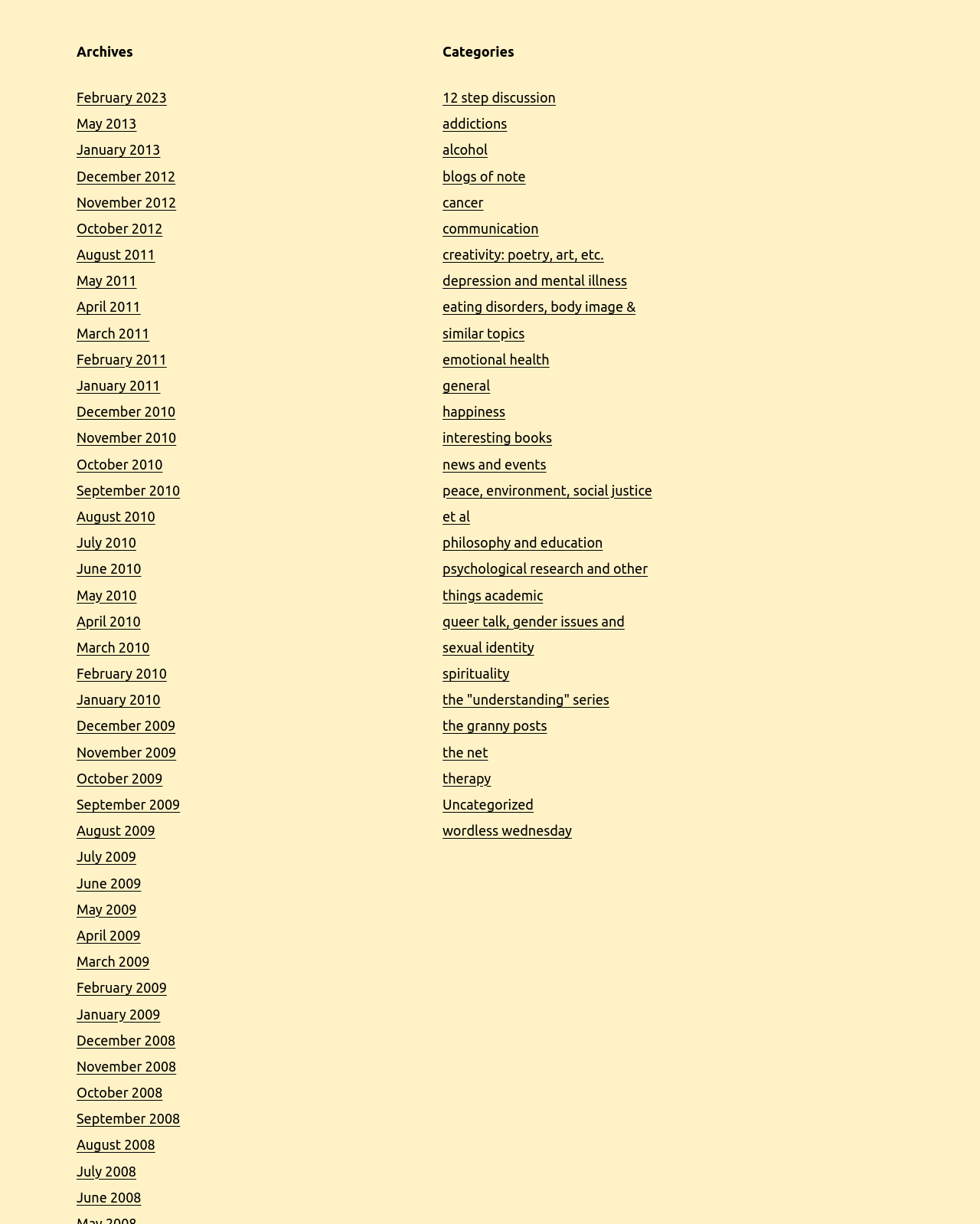What is the main category of archives?
Based on the image, give a concise answer in the form of a single word or short phrase.

Months